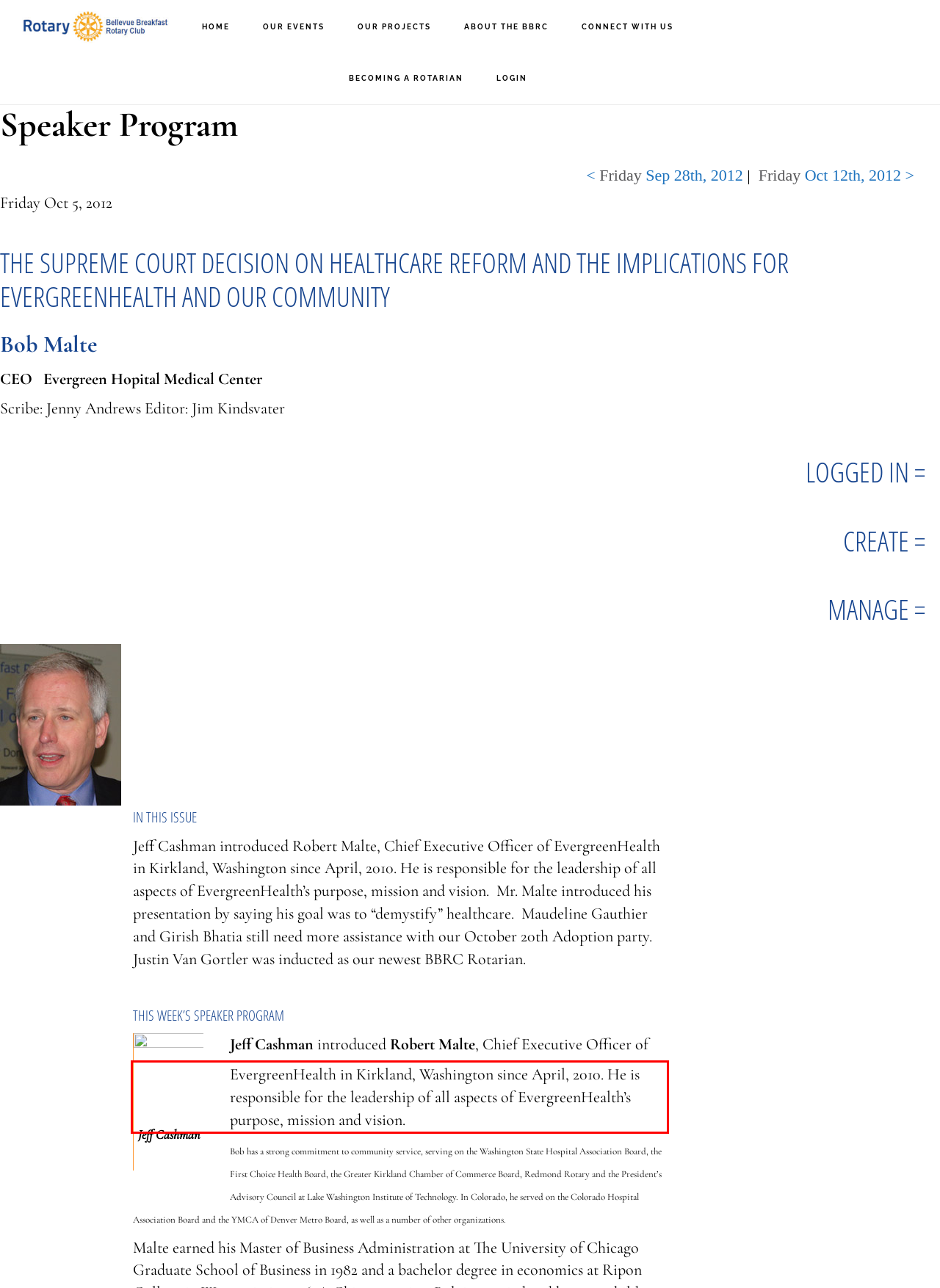From the screenshot of the webpage, locate the red bounding box and extract the text contained within that area.

EvergreenHealth in Kirkland, Washington since April, 2010. He is responsible for the leadership of all aspects of EvergreenHealth’s purpose, mission and vision.